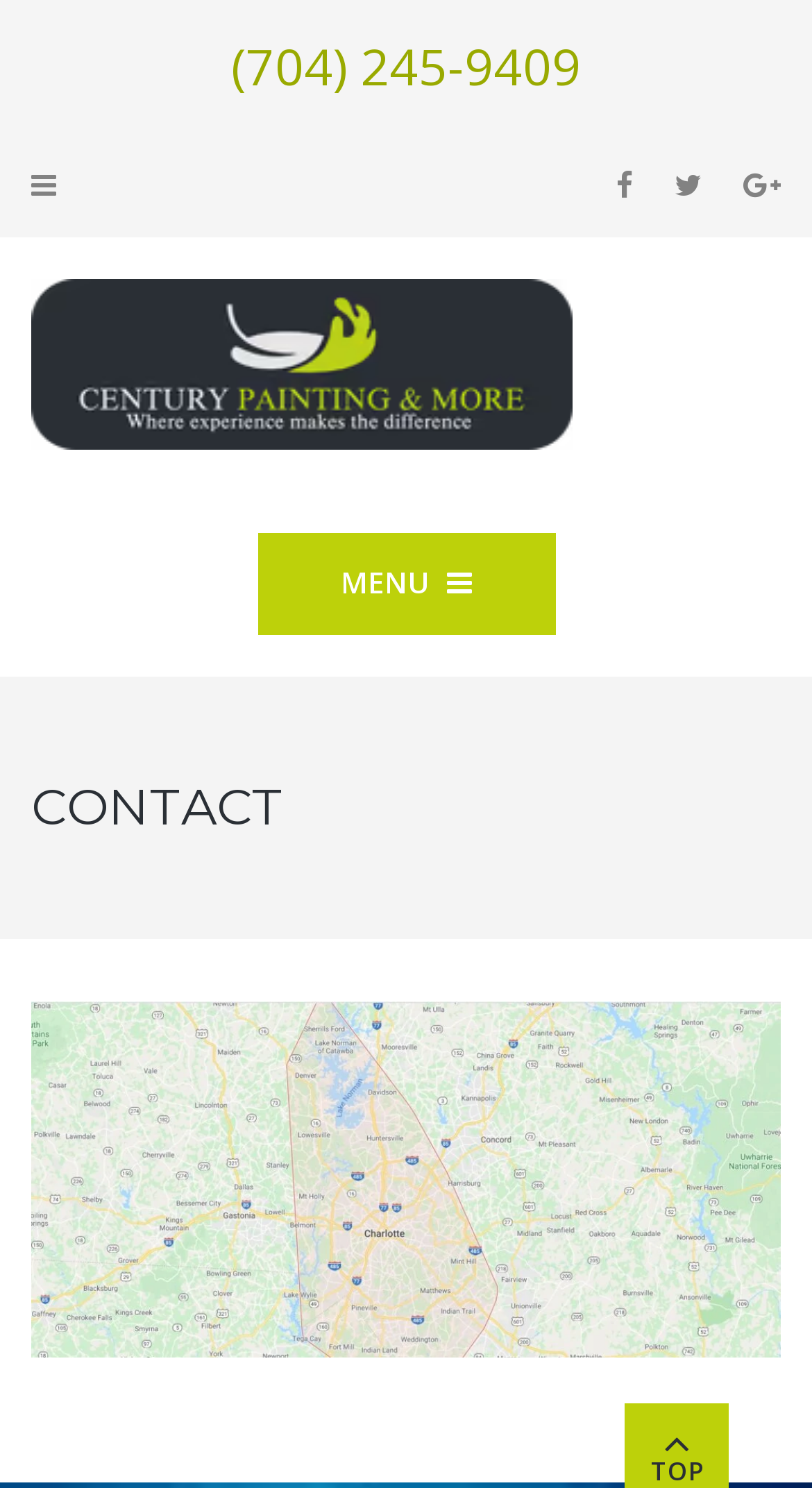How many social media icons are there?
Respond with a short answer, either a single word or a phrase, based on the image.

3